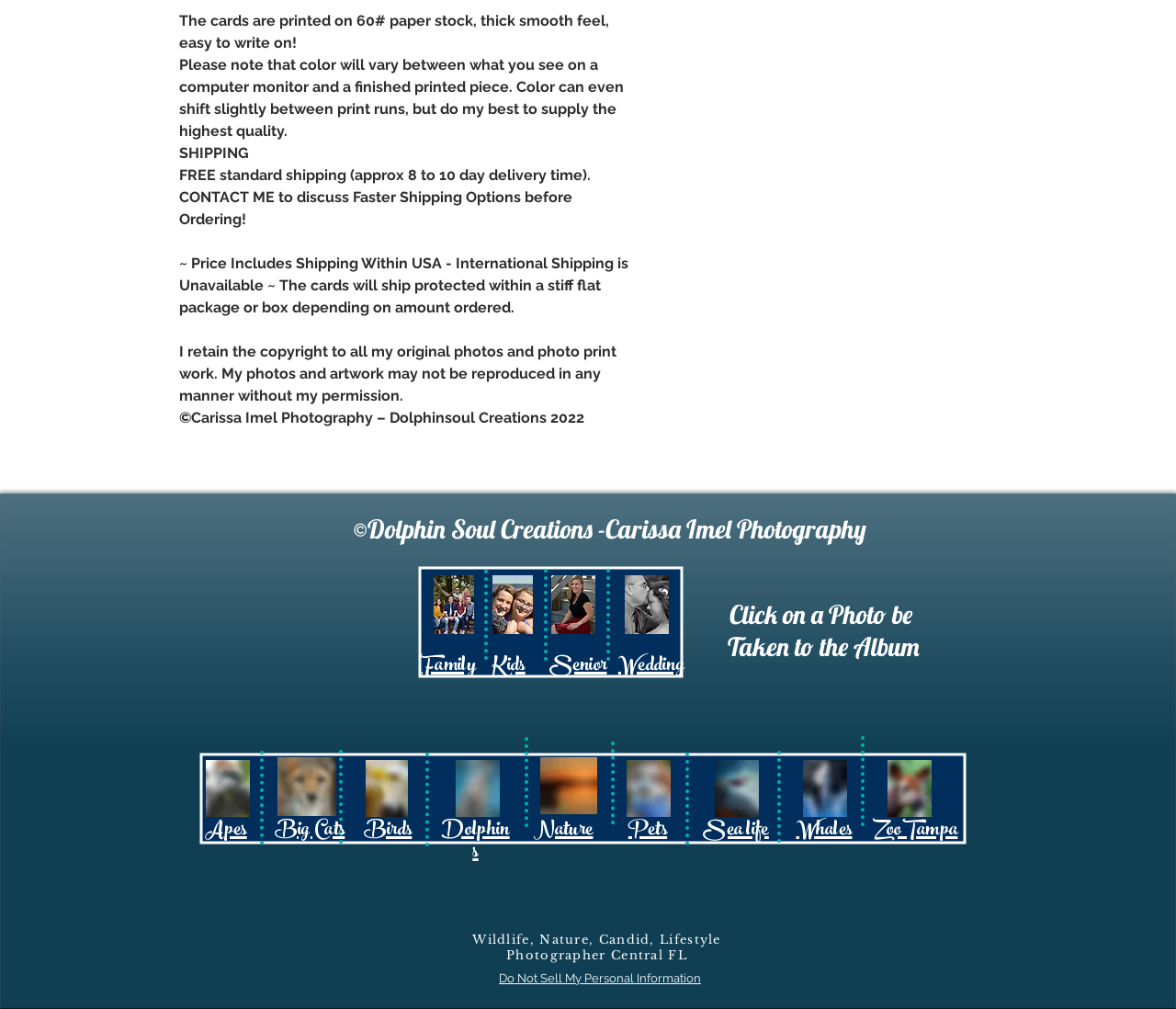Please determine the bounding box coordinates of the element's region to click for the following instruction: "Click on the 'Wedding' link".

[0.523, 0.646, 0.585, 0.669]